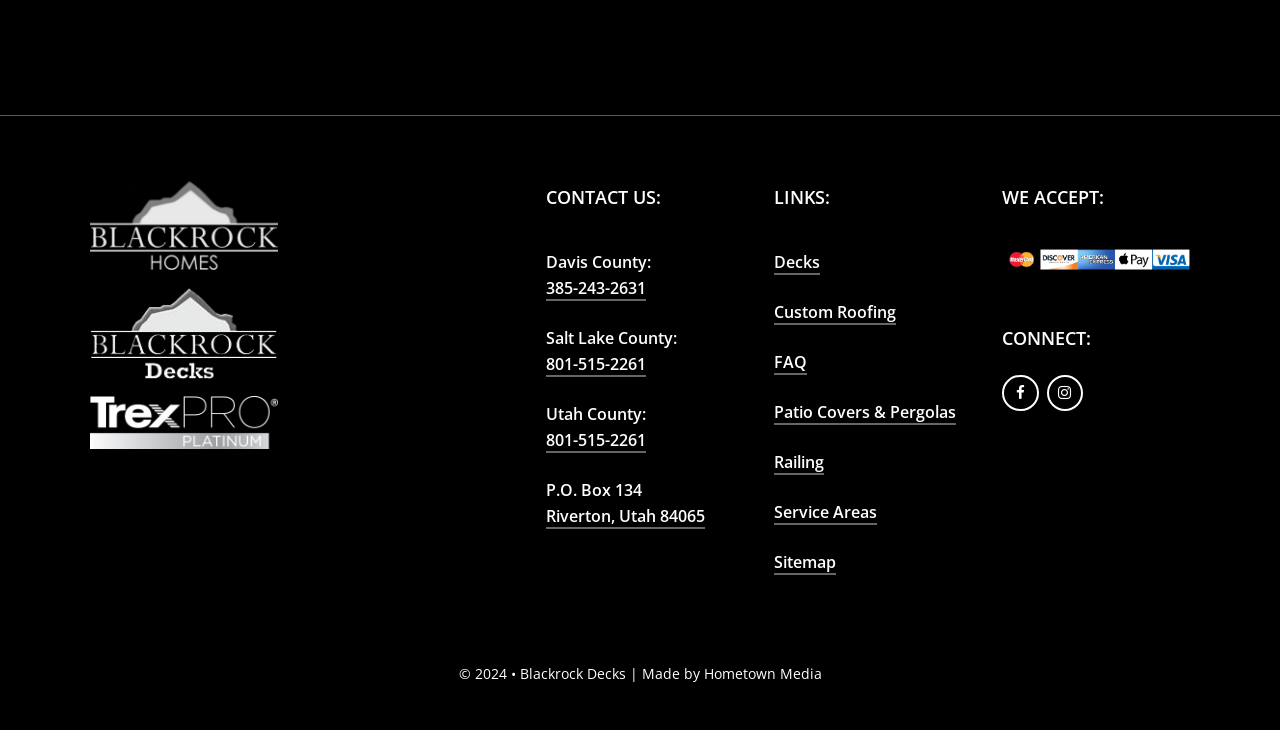Determine the bounding box coordinates of the region I should click to achieve the following instruction: "Check FAQ". Ensure the bounding box coordinates are four float numbers between 0 and 1, i.e., [left, top, right, bottom].

[0.605, 0.478, 0.631, 0.514]